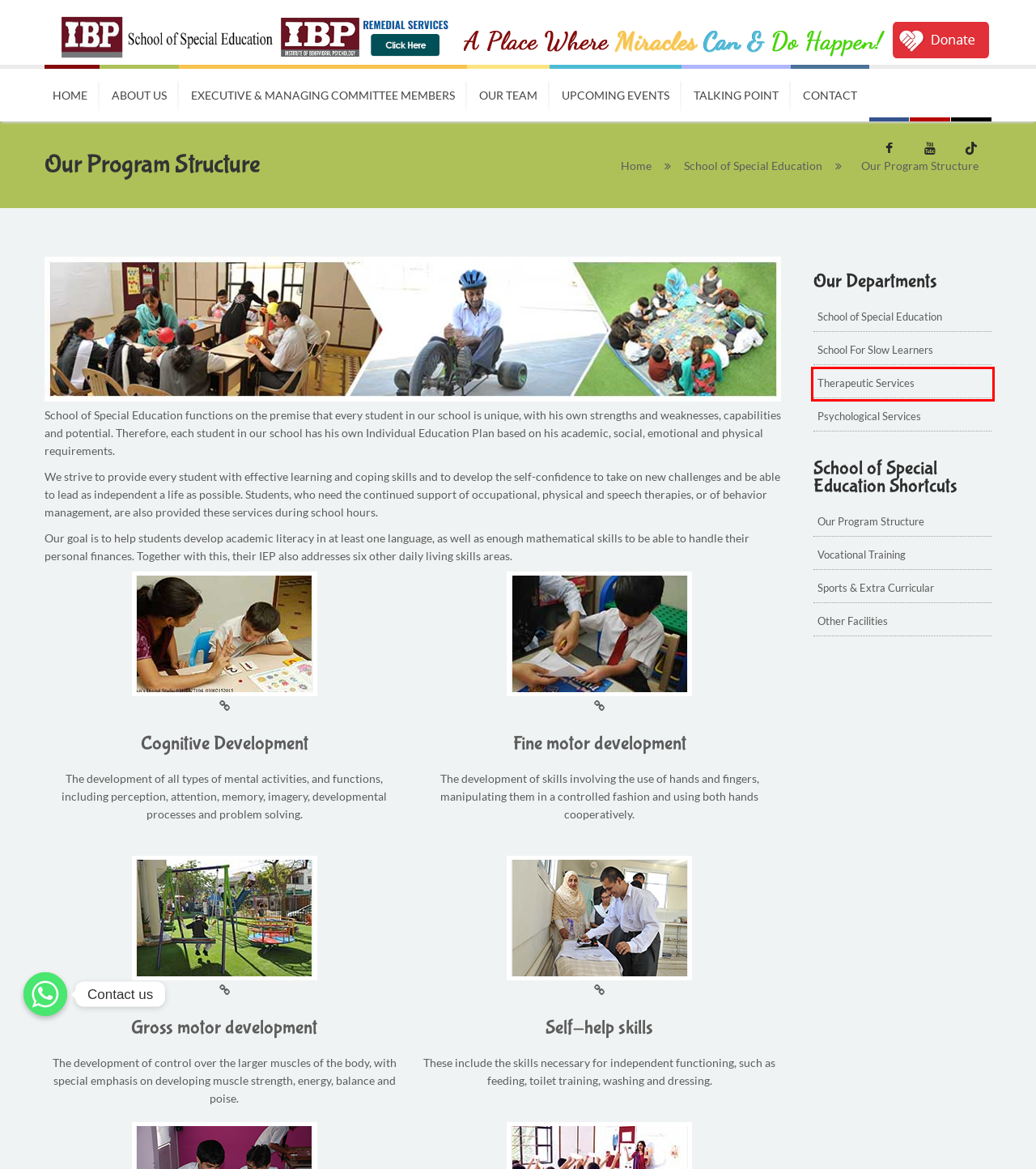Observe the provided screenshot of a webpage that has a red rectangle bounding box. Determine the webpage description that best matches the new webpage after clicking the element inside the red bounding box. Here are the candidates:
A. School of Special Education & Mentally Challenged Karachi
B. Psychological Counselling for Children Learning Disabilities Karachi
C. Autism Spectrum Disorder (ASD) Center in Karachi, Pakistan
D. About Us - Institute of Behavioral Psychology
E. Our Team - Institute of Behavioral Psychology
F. Therapeutic Services Karachi for Children Reading & Writing
G. Facilities at IBP School of Special Education
H. Sports and Extra Curricular Activities - Special Education

F